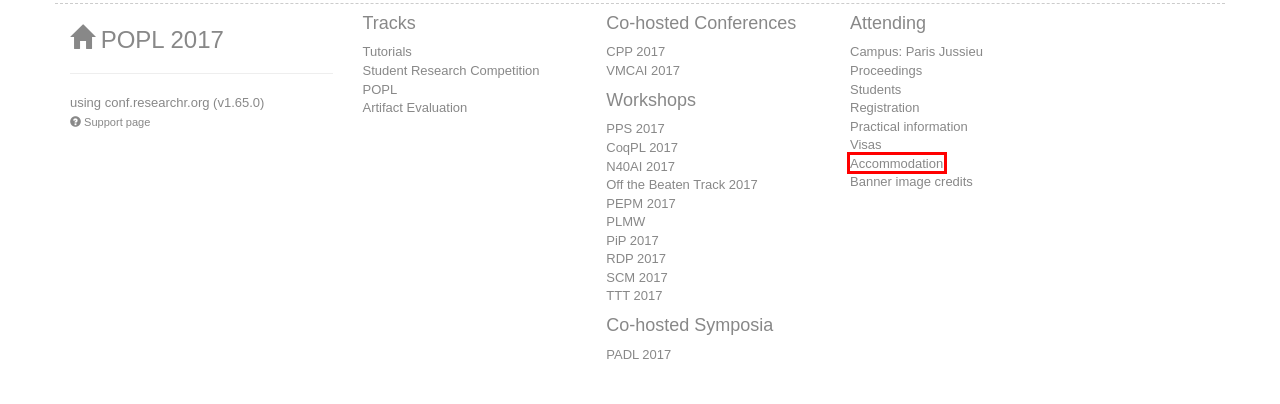You have a screenshot of a webpage with a red rectangle bounding box around a UI element. Choose the best description that matches the new page after clicking the element within the bounding box. The candidate descriptions are:
A. Accommodation - POPL 2017
B. POPL 2017 - Tutorials - POPL 2017
C. TTT 2017 - POPL 2017
D. Visas - POPL 2017
E. Venue Paris Jussieu - POPL 2017
F. POPL 2017 - POPL 2017
G. conf.researchr.org conference management system -
H. Off the Beaten Track 2017 - POPL 2017

A